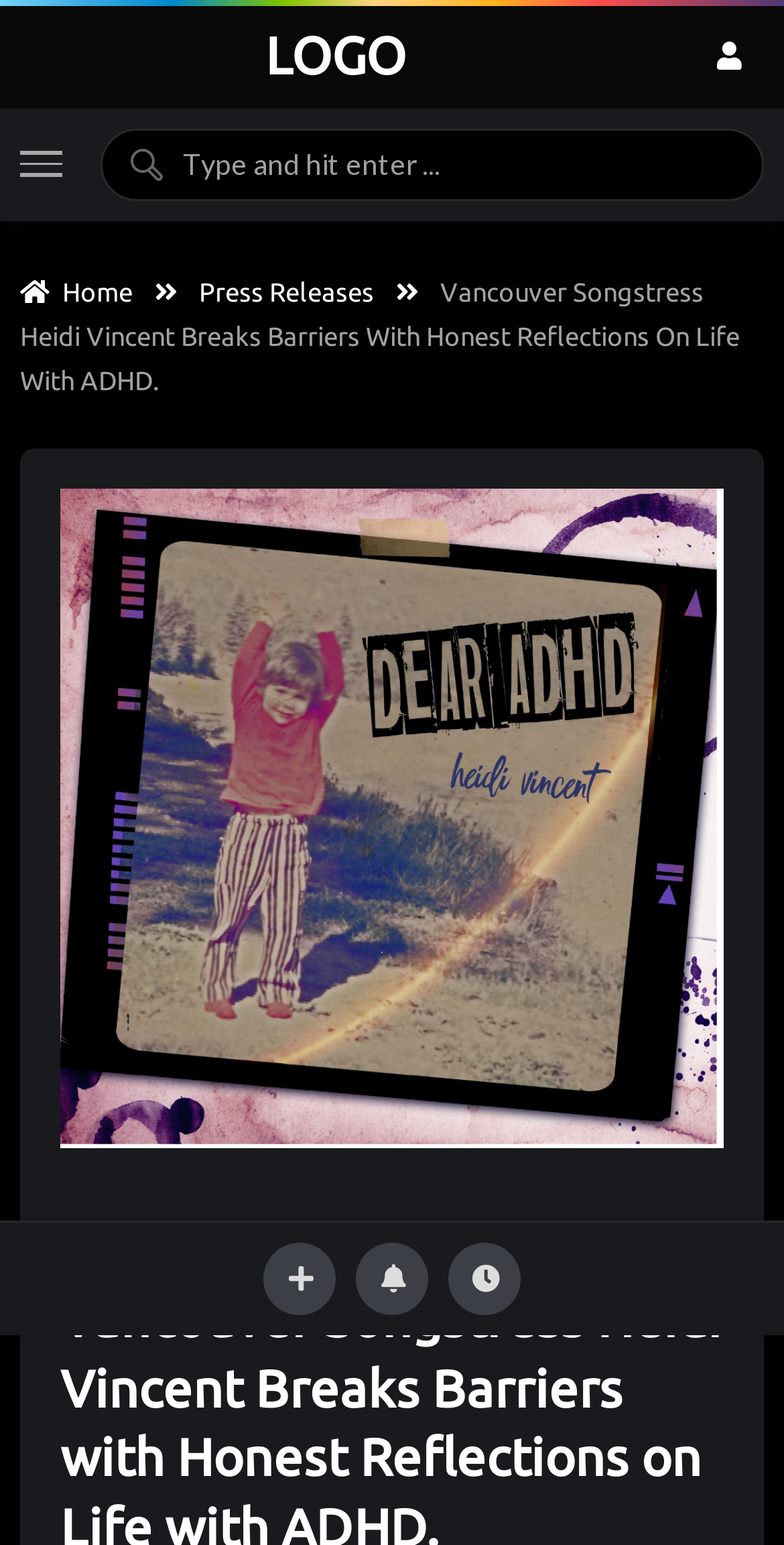Find the bounding box coordinates corresponding to the UI element with the description: "Click to login or register". The coordinates should be formatted as [left, top, right, bottom], with values as floats between 0 and 1.

[0.882, 0.013, 0.974, 0.06]